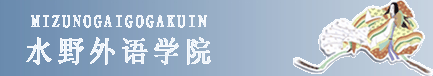Create an extensive caption that includes all significant details of the image.

The image features a banner for "Mizunogaigogakuin" (水野外语学院), a Japanese language school. The design includes the institution's name prominently displayed in both English and Japanese, suggesting a focus on language education for international students. The background is a soft gradient, which complements the visual appeal of the text and any illustrative elements. The image reflects the school's identity and its commitment to providing quality language education, making it inviting for prospective students.